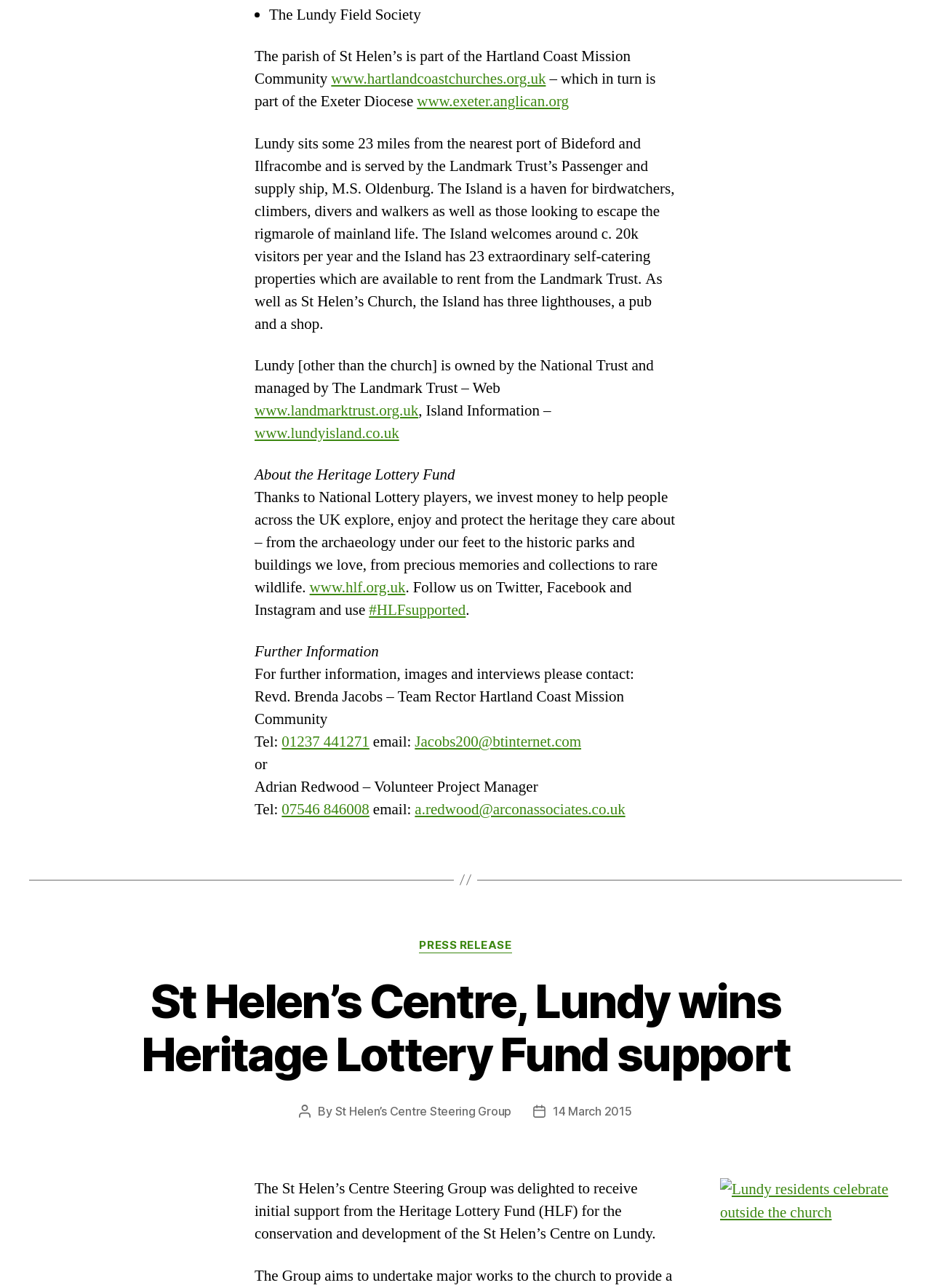Please find the bounding box coordinates of the element that must be clicked to perform the given instruction: "Visit the Hartland Coast Mission Community website". The coordinates should be four float numbers from 0 to 1, i.e., [left, top, right, bottom].

[0.356, 0.054, 0.586, 0.069]